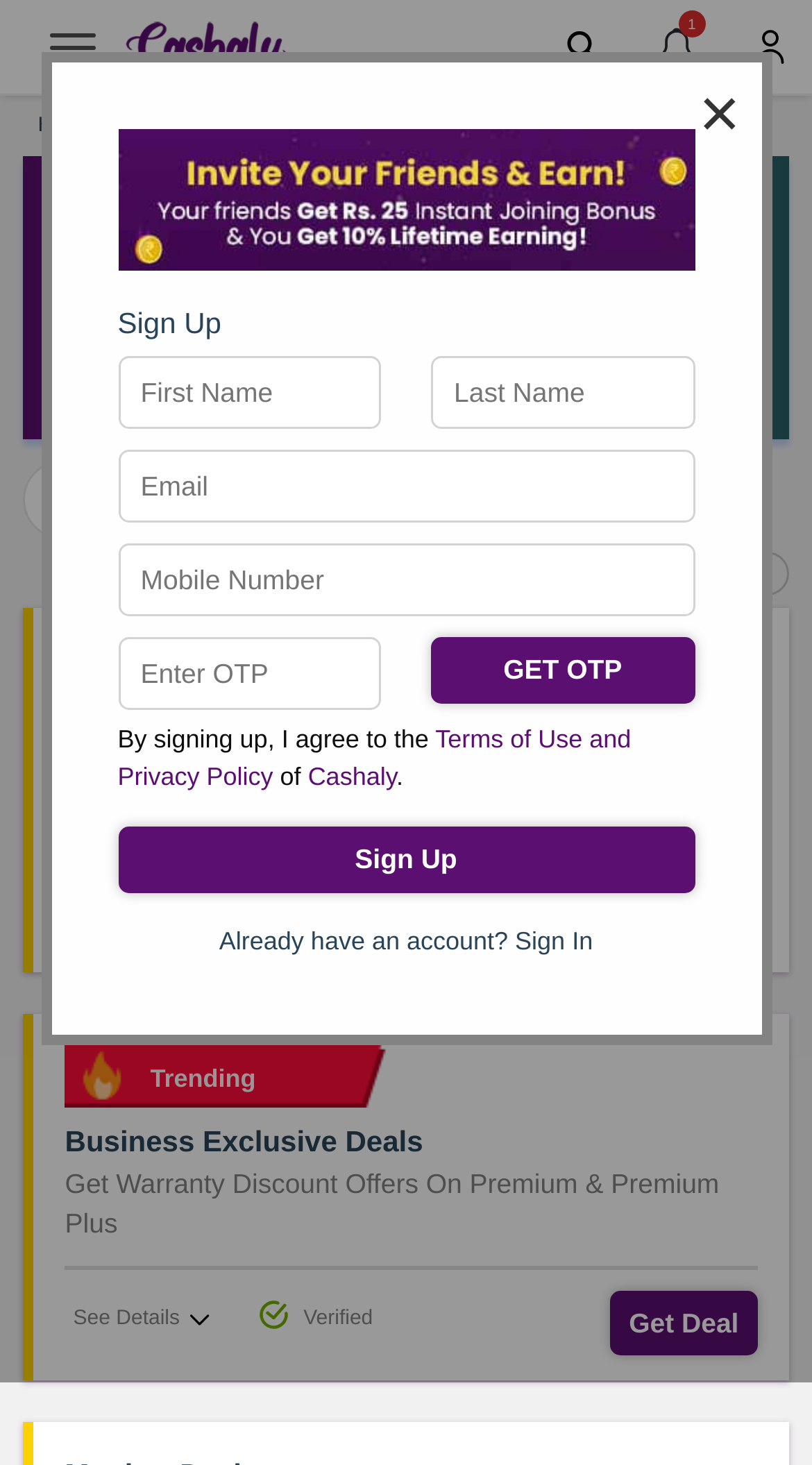Specify the bounding box coordinates for the region that must be clicked to perform the given instruction: "Click on the 'Get Deal' button on Business Exclusive Deals".

[0.751, 0.881, 0.933, 0.925]